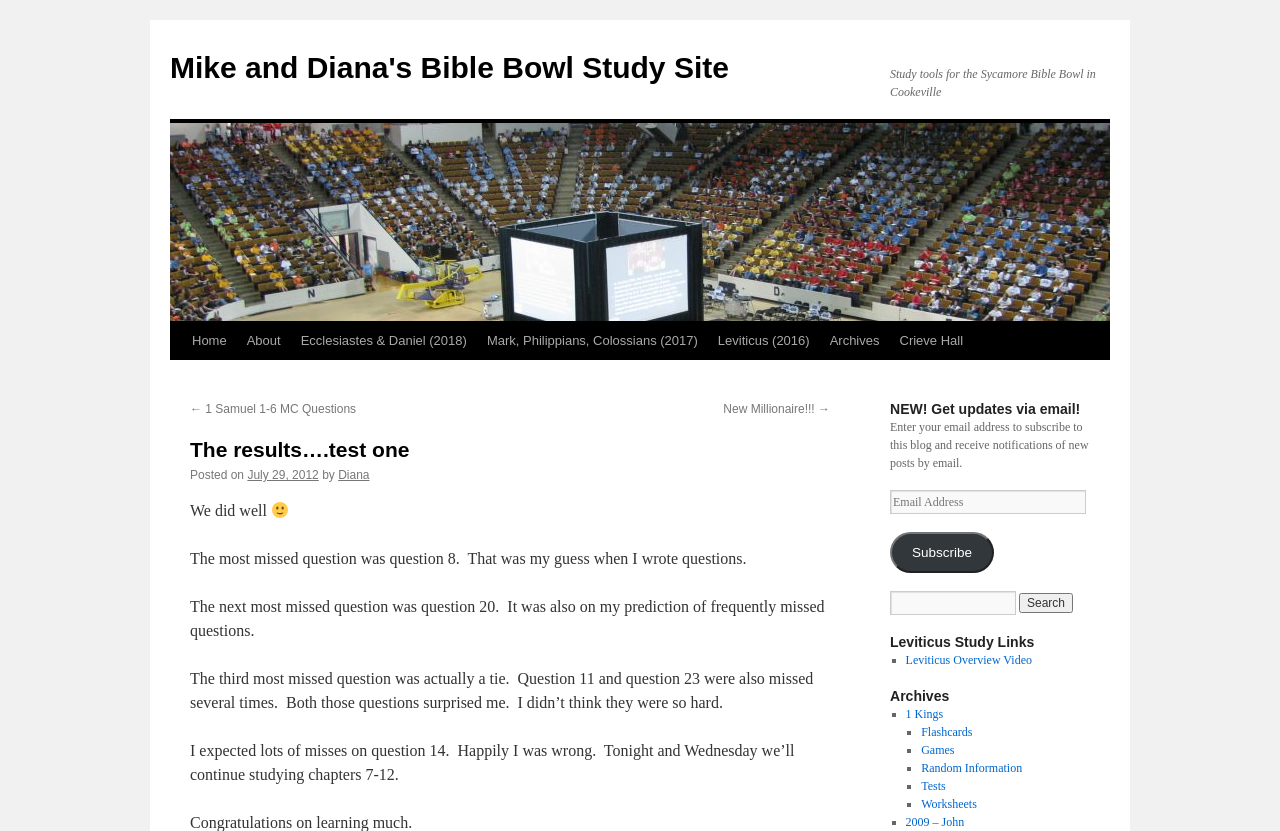Given the webpage screenshot, identify the bounding box of the UI element that matches this description: "Topics".

None